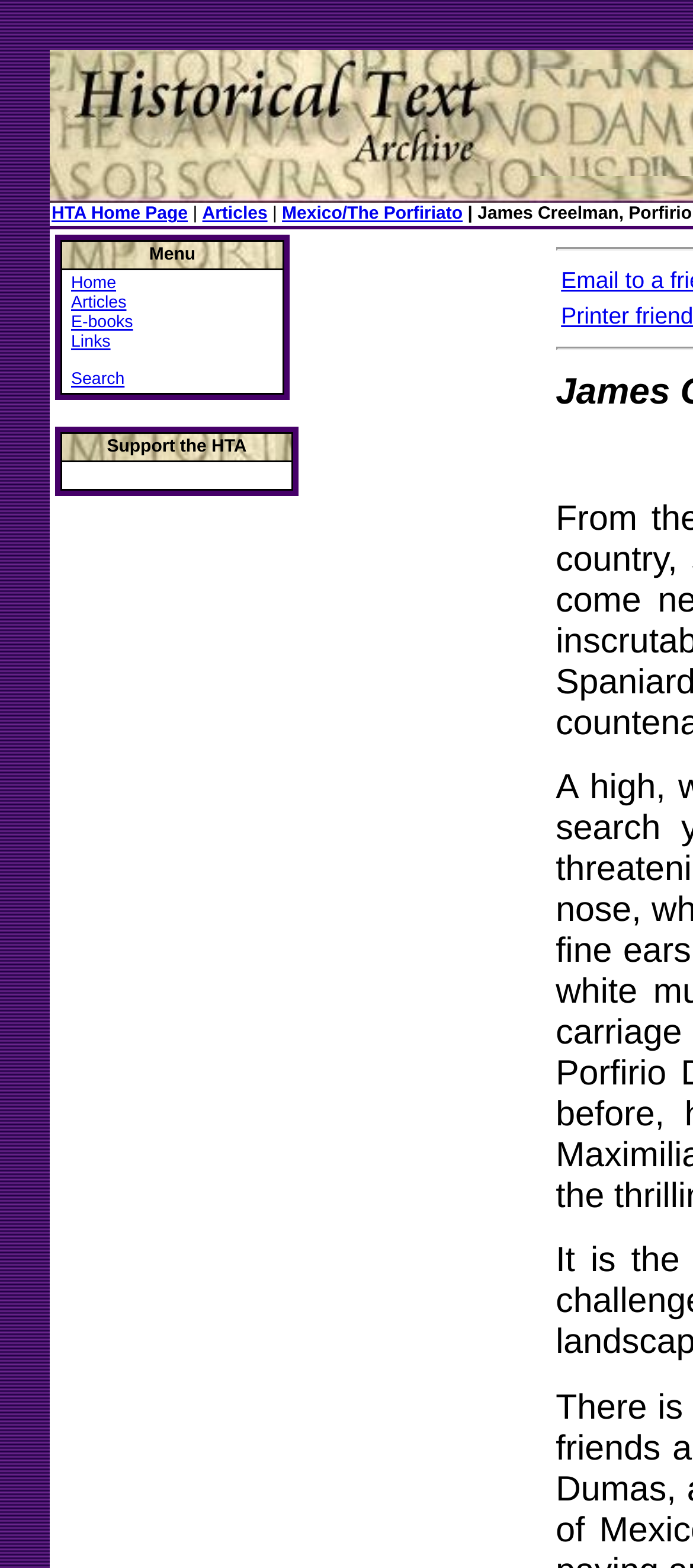Indicate the bounding box coordinates of the element that needs to be clicked to satisfy the following instruction: "go to home page". The coordinates should be four float numbers between 0 and 1, i.e., [left, top, right, bottom].

[0.074, 0.13, 0.271, 0.143]